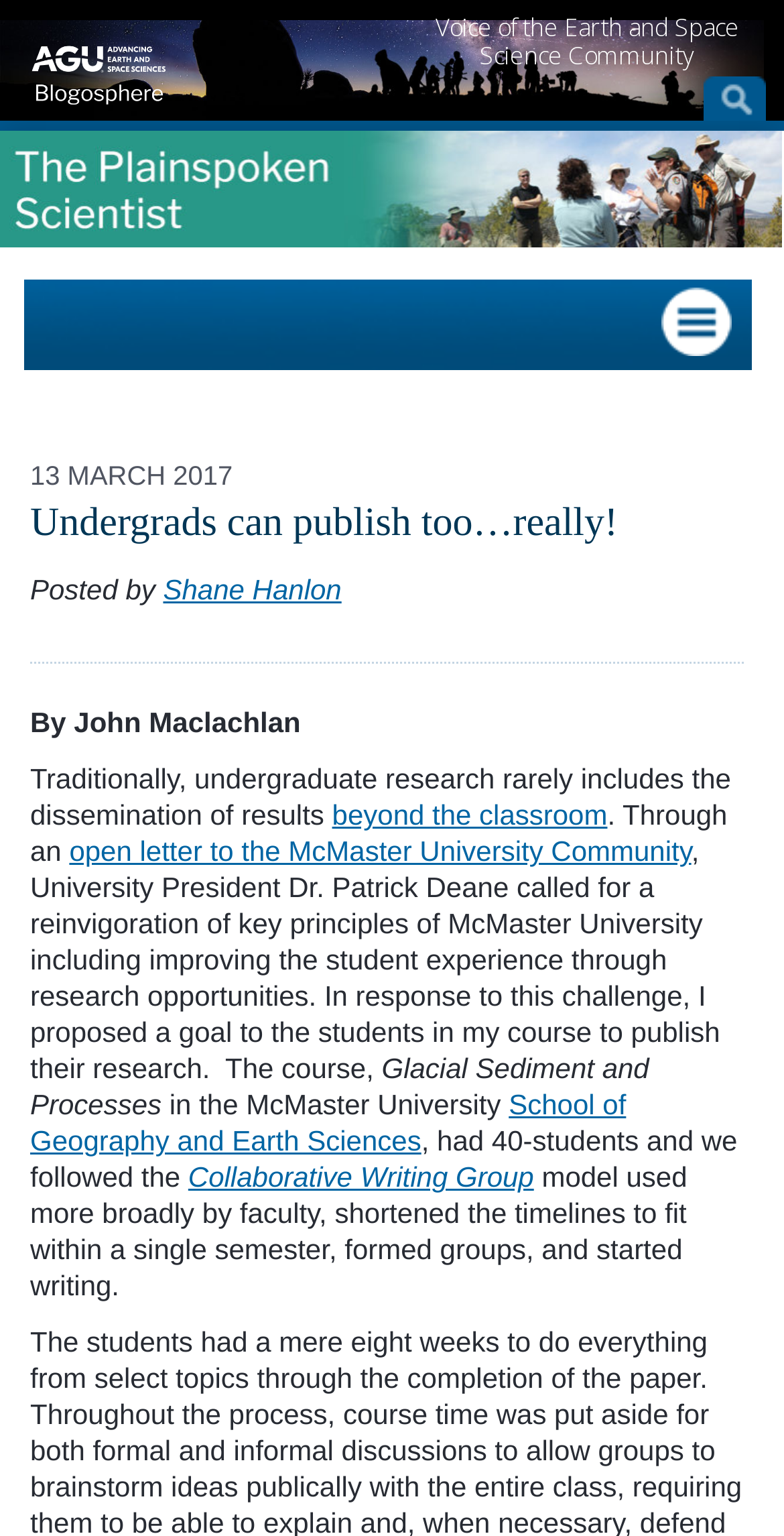Please examine the image and answer the question with a detailed explanation:
Who is the University President mentioned in the article?

The University President is mentioned in the text 'University President Dr. Patrick Deane called for a reinvigoration of key principles of McMaster University' which is located in the middle of the article.